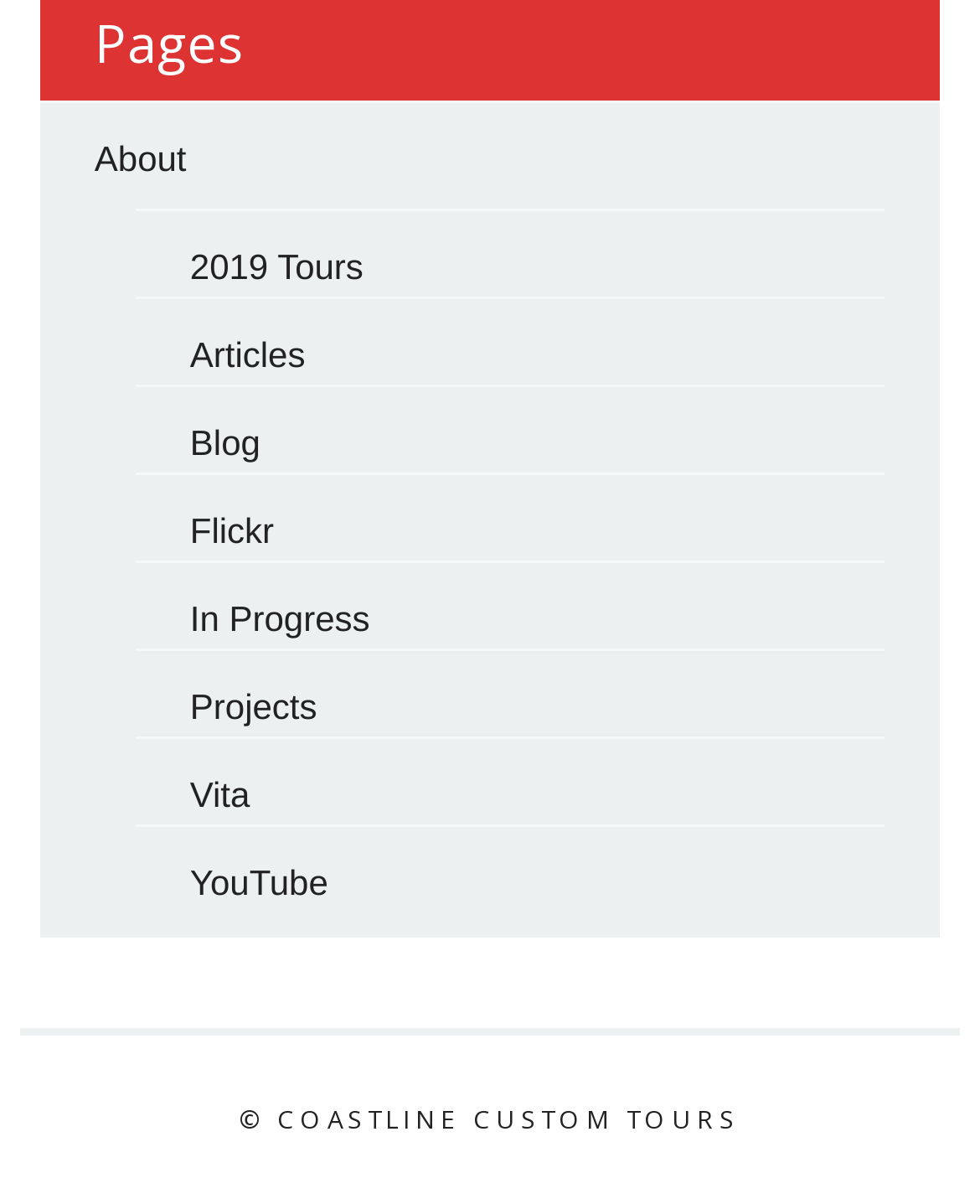Where is the copyright information located?
Analyze the image and provide a thorough answer to the question.

The copyright information is located at the bottom of the webpage, with a bounding box coordinate of [0.245, 0.914, 0.755, 0.944], and states '© COASTLINE CUSTOM TOURS'.